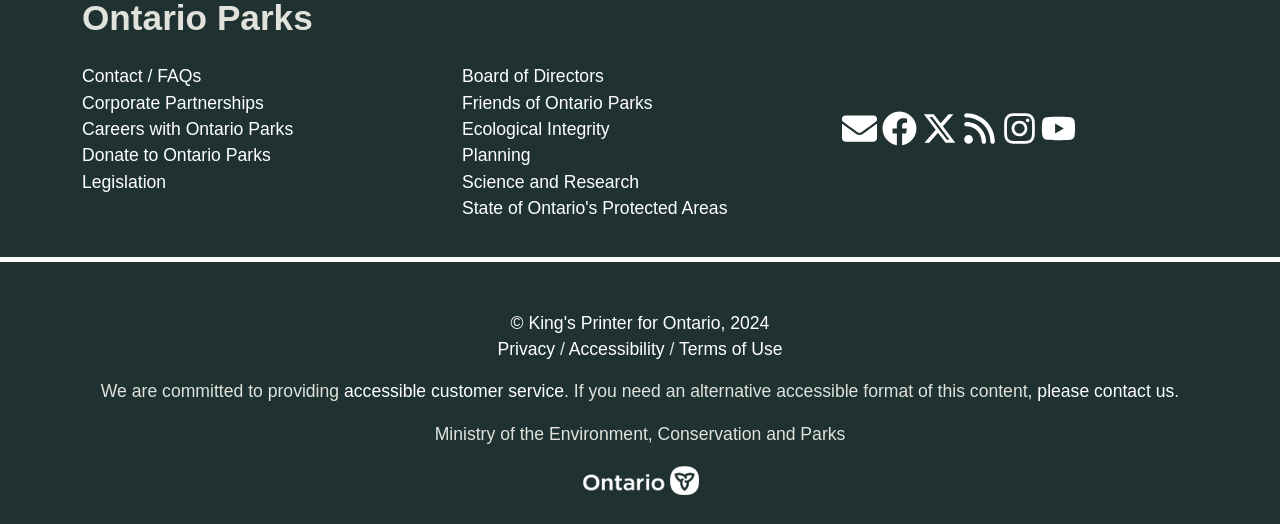Given the description "State of Ontario's Protected Areas", provide the bounding box coordinates of the corresponding UI element.

[0.361, 0.378, 0.568, 0.416]